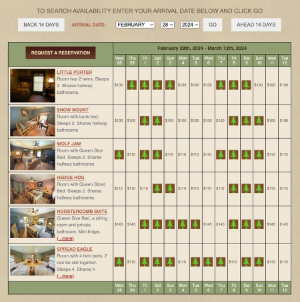Elaborate on the image with a comprehensive description.

The image showcases a reservation system for the Rooster Comb Inn, highlighting various room options and their availability for the dates between February 28, 2024, and March 12, 2024. The interface features a list of rooms, including the "LITTLE PORTER," "SNOW MOUNT," "WOLF," "HIDDEN HOG," "ROOSTERCOMB SUITE," and "SPREAD EAGLE." Each entry includes details such as the room's name, description, occupancy limits, and pricing per night. Users can easily navigate the calendar interface to check availability and make reservations. The overall design is user-friendly, emphasizing both the aesthetic quality of the rooms and the ease of booking a stay at the inn.